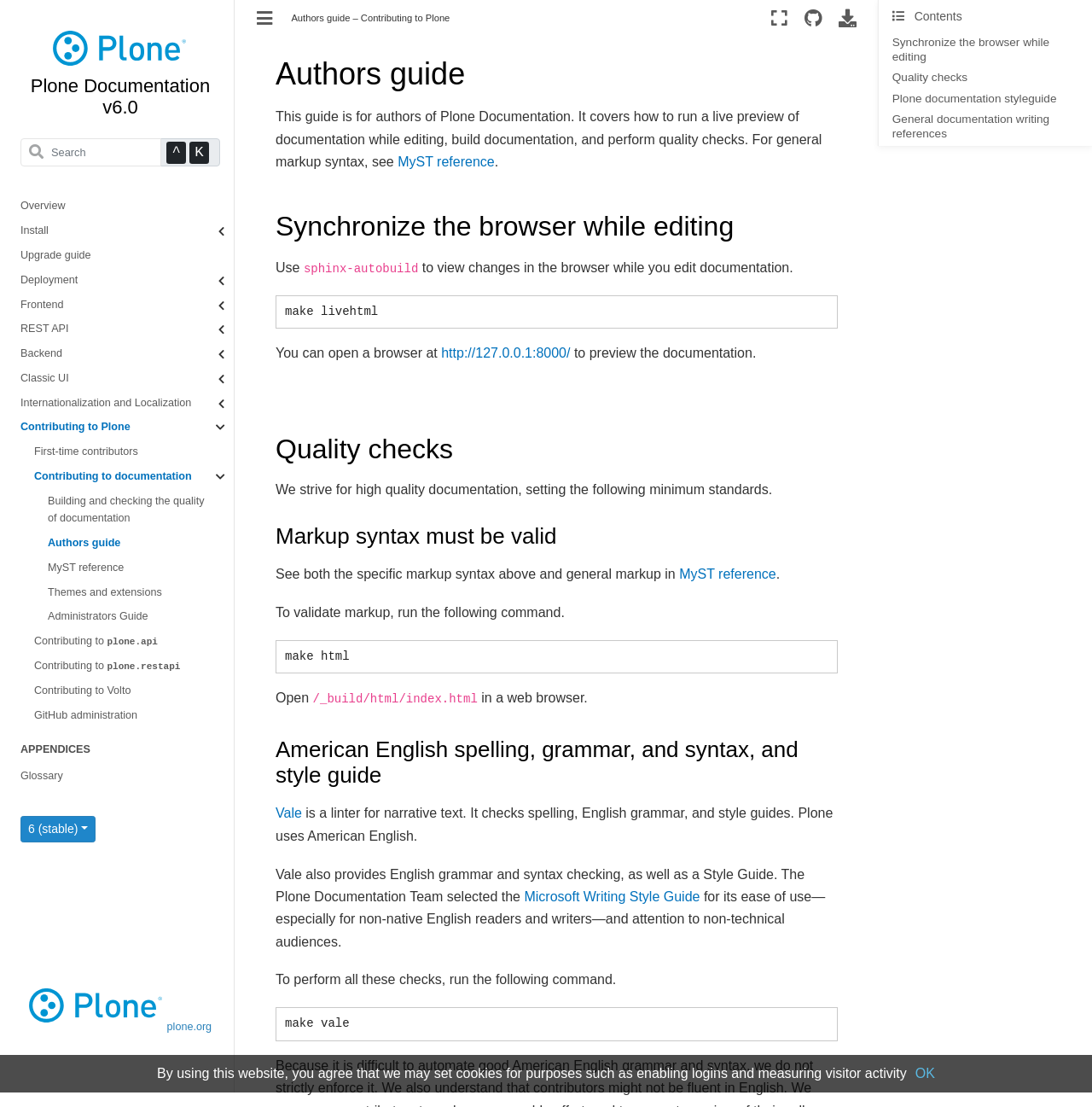Provide a one-word or short-phrase response to the question:
What is the recommended style guide for Plone documentation?

Microsoft Writing Style Guide